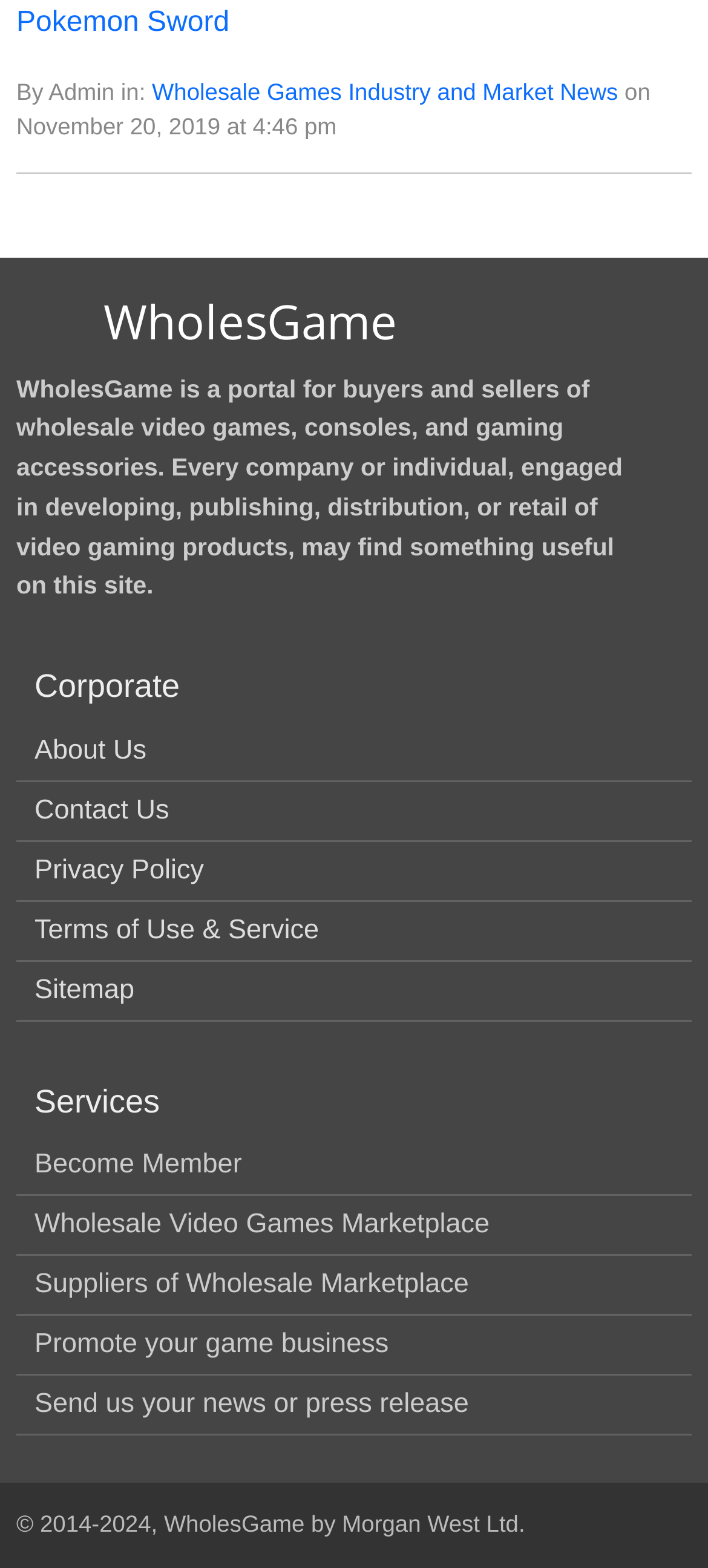Please identify the bounding box coordinates of the clickable area that will fulfill the following instruction: "Explore the 'Wholesale Video Games Marketplace'". The coordinates should be in the format of four float numbers between 0 and 1, i.e., [left, top, right, bottom].

[0.049, 0.771, 0.692, 0.791]